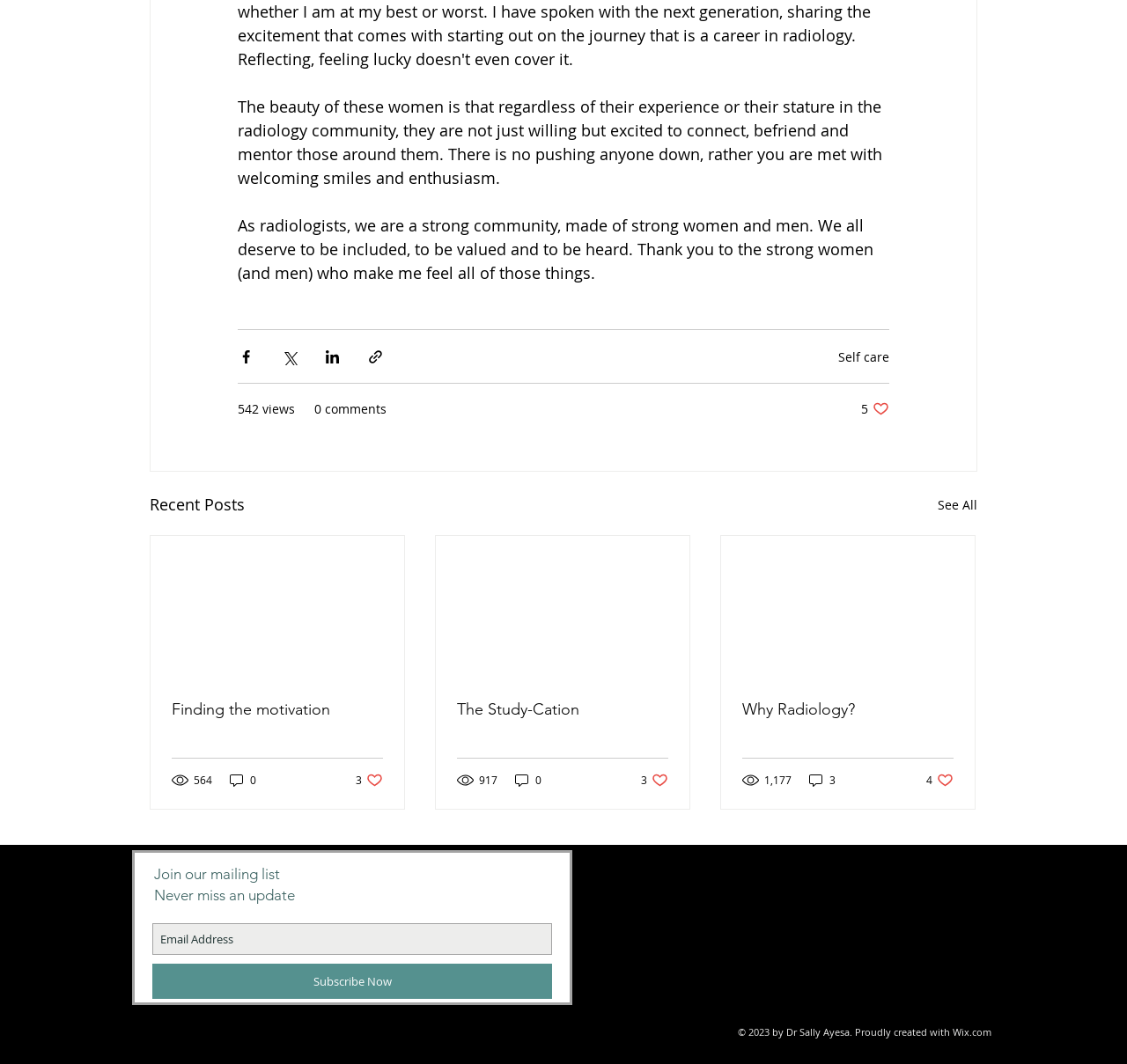What is the name of the creator of the webpage?
Analyze the screenshot and provide a detailed answer to the question.

The name of the creator of the webpage is mentioned in the footer of the webpage, along with a copyright notice and a mention of the website builder used to create the site.